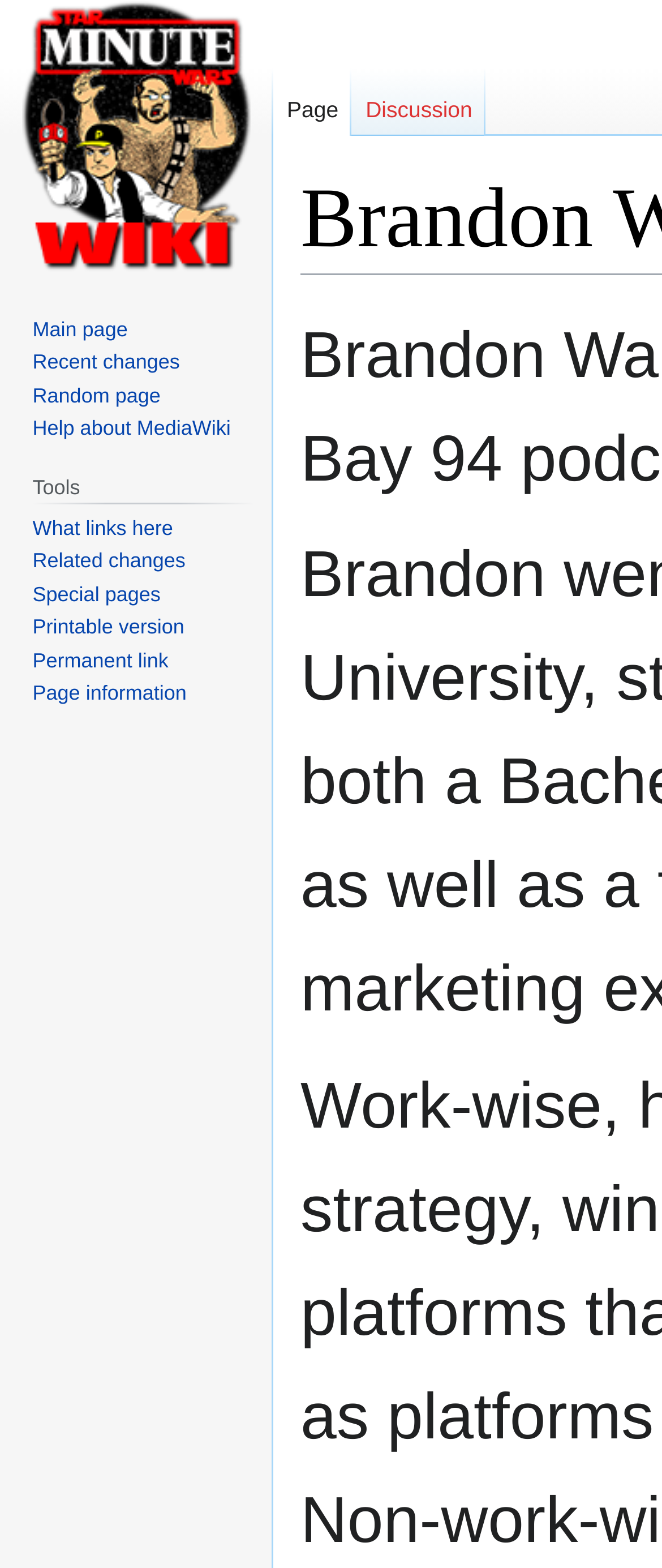What is the first link in the webpage? Analyze the screenshot and reply with just one word or a short phrase.

Jump to navigation